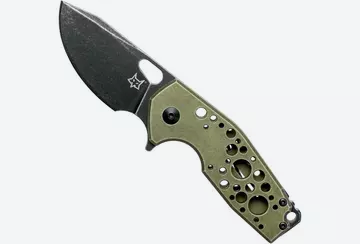Given the content of the image, can you provide a detailed answer to the question?
What is the primary material of the handle?

The caption describes the handle as olive green aluminum, indicating that aluminum is the primary material used for the handle.